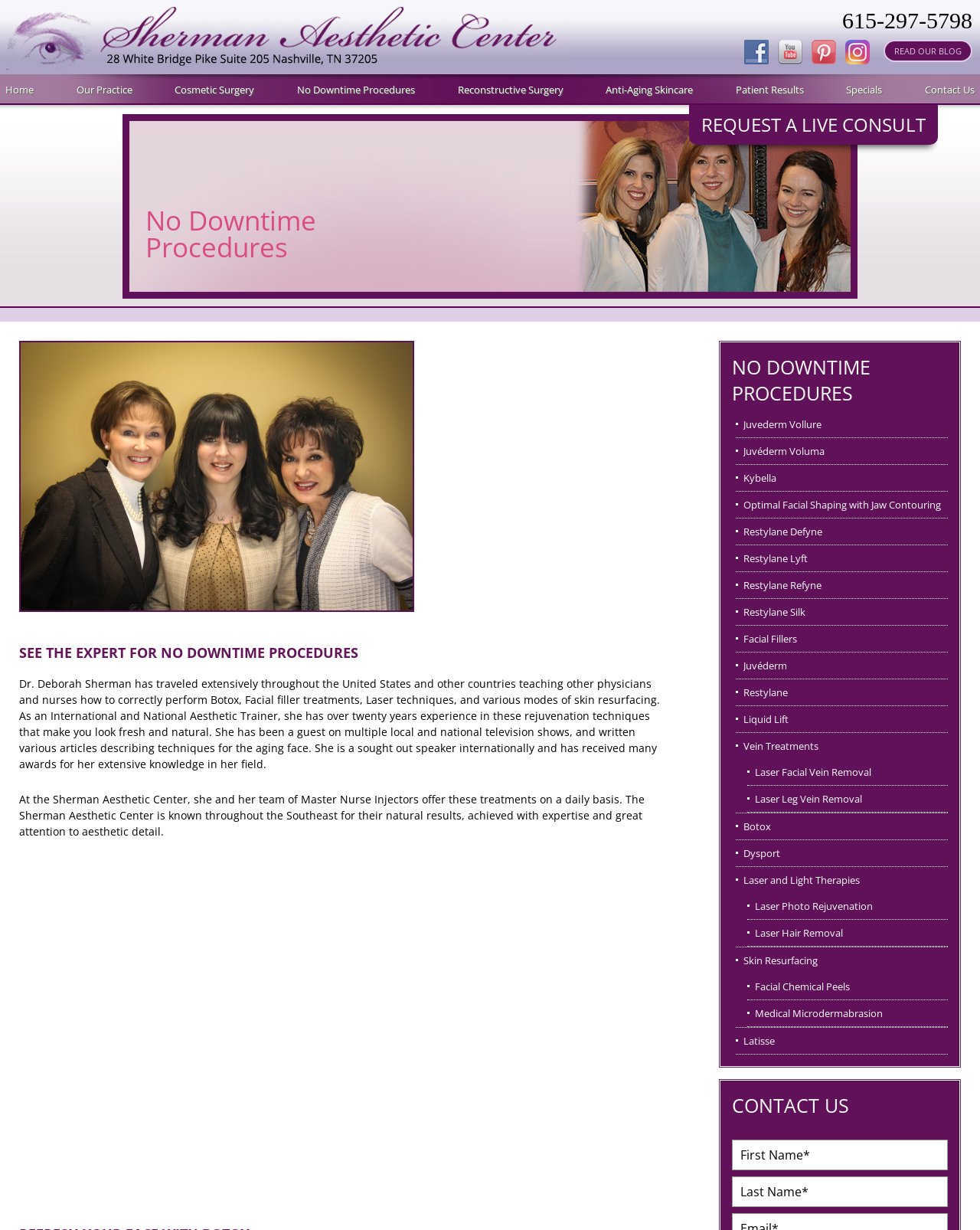Can you give a comprehensive explanation to the question given the content of the image?
What is the name of the social media platform with an icon located at the top right corner of the webpage?

I found the social media platform by looking at the image element with the text 'Follow Us on Facebook' which is located at the top right corner of the webpage.